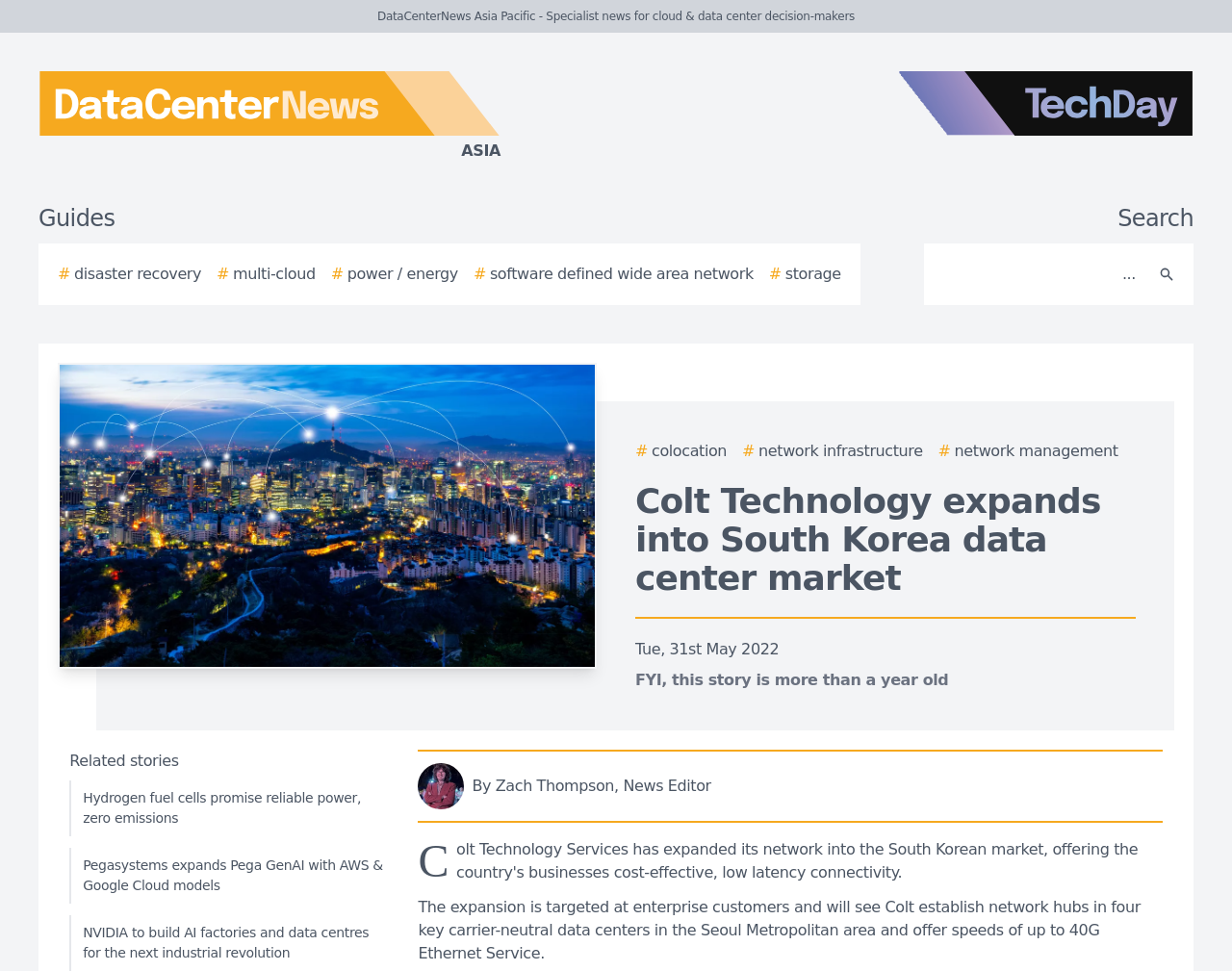Please locate the bounding box coordinates of the element that needs to be clicked to achieve the following instruction: "View related story about Hydrogen fuel cells". The coordinates should be four float numbers between 0 and 1, i.e., [left, top, right, bottom].

[0.056, 0.804, 0.314, 0.861]